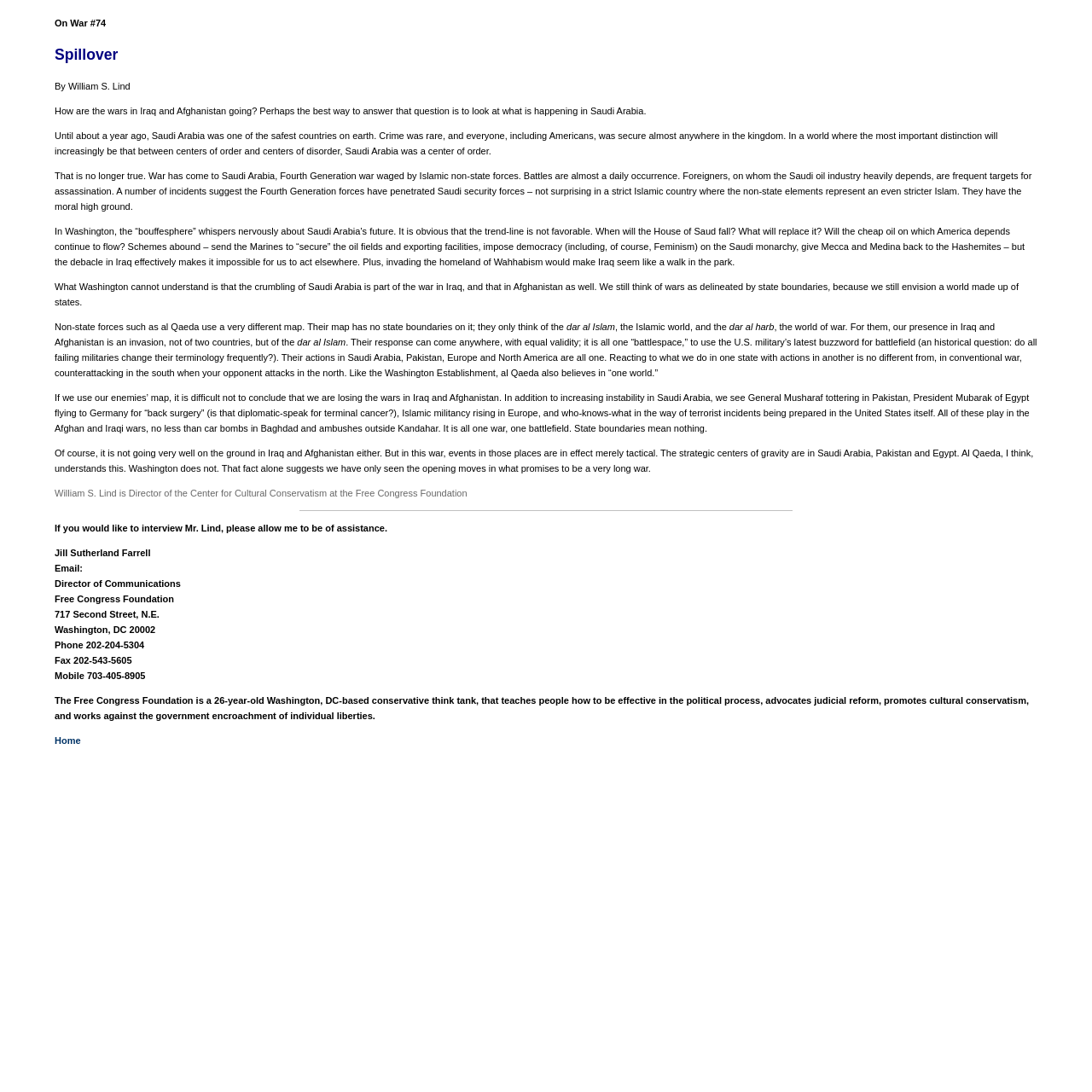What is the name of the organization mentioned in the article?
With the help of the image, please provide a detailed response to the question.

The organization mentioned in the article is the Free Congress Foundation, which is a 26-year-old Washington, DC-based conservative think tank.